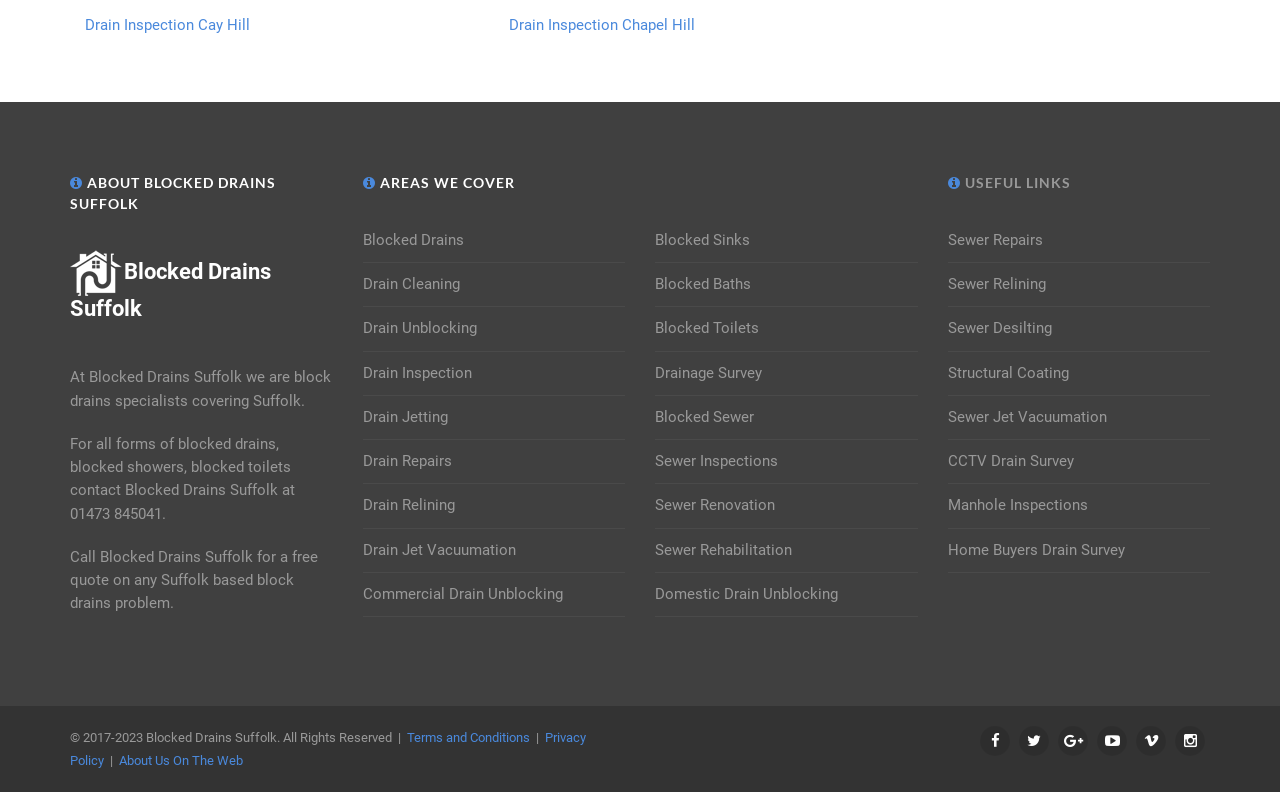Identify the bounding box coordinates for the element you need to click to achieve the following task: "Learn about drain relining services". The coordinates must be four float values ranging from 0 to 1, formatted as [left, top, right, bottom].

[0.283, 0.624, 0.355, 0.654]